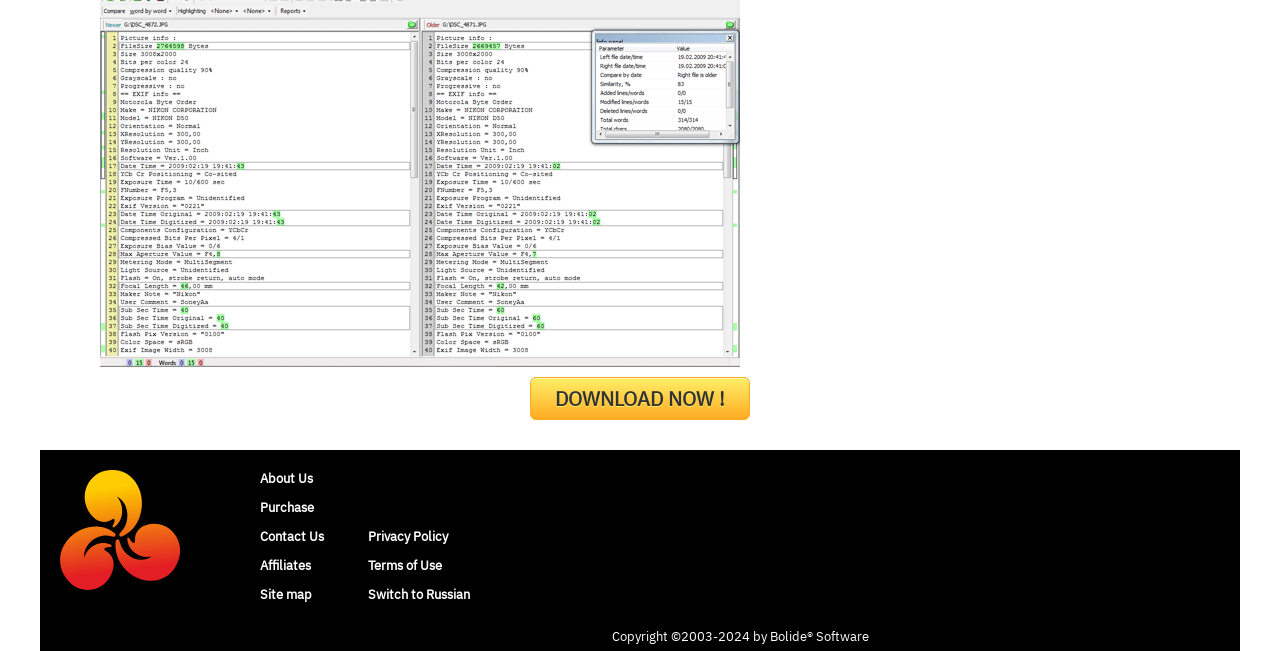Using the description: "Purchase", identify the bounding box of the corresponding UI element in the screenshot.

[0.203, 0.764, 0.245, 0.792]